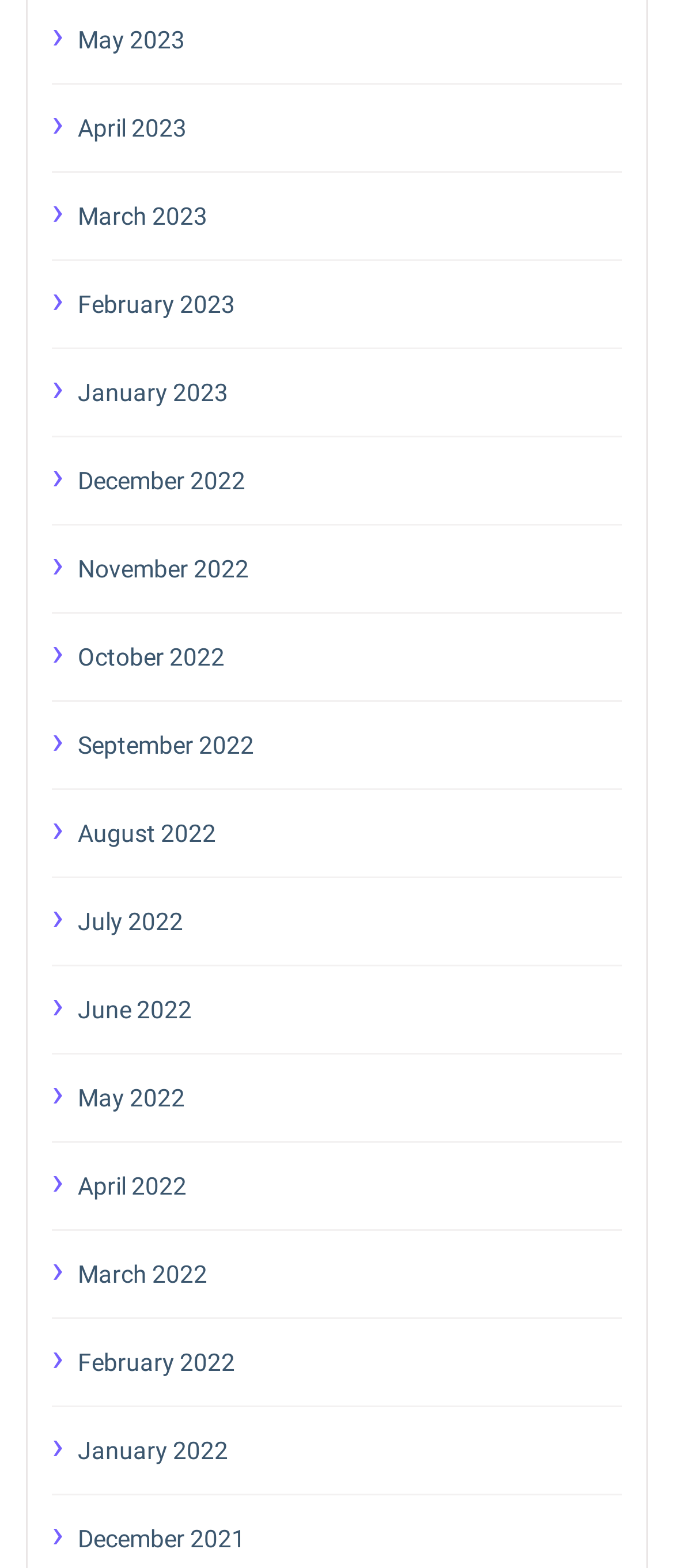Determine the bounding box coordinates for the element that should be clicked to follow this instruction: "view May 2023". The coordinates should be given as four float numbers between 0 and 1, in the format [left, top, right, bottom].

[0.115, 0.011, 0.923, 0.039]